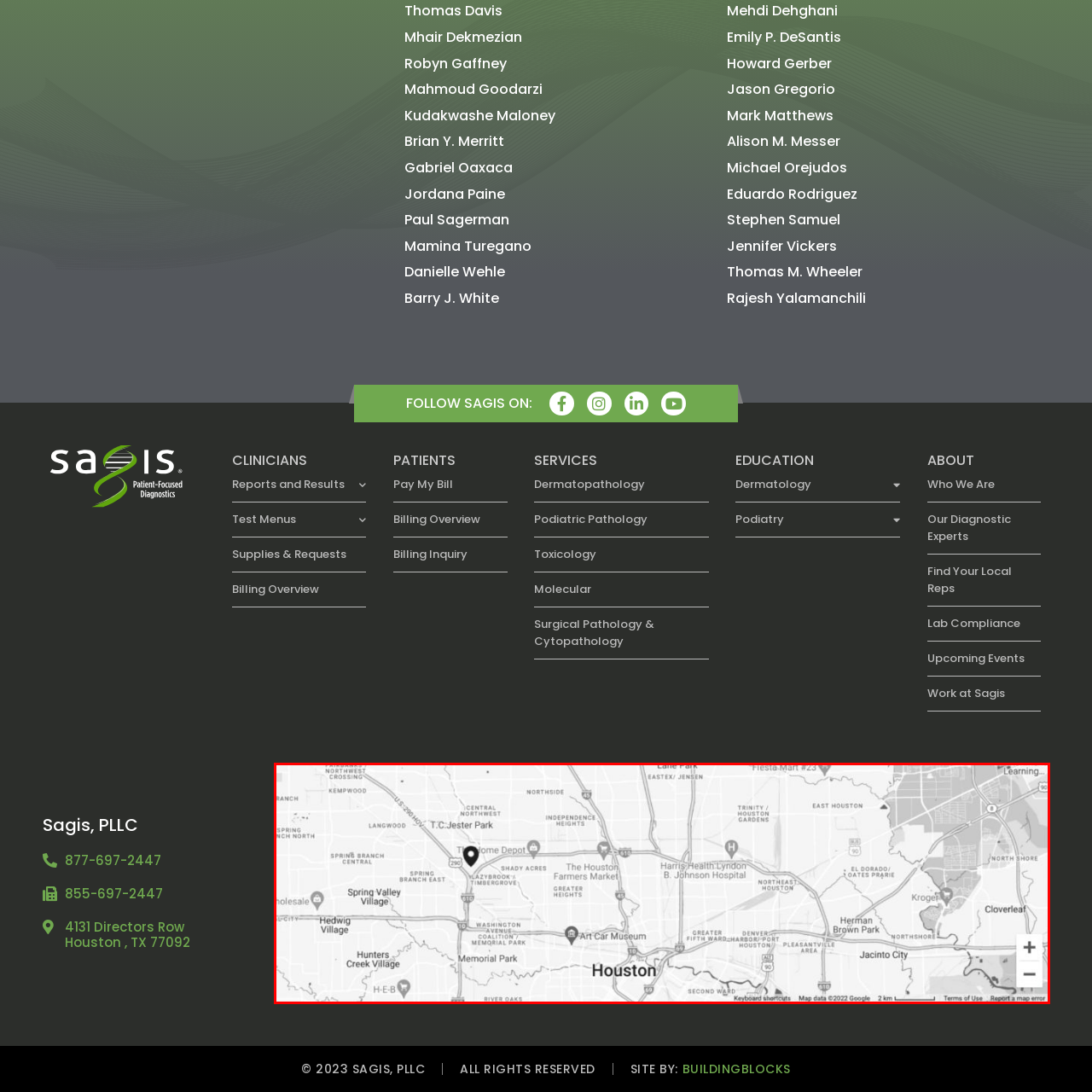What type of store is marked on the map?
Focus on the image inside the red bounding box and offer a thorough and detailed answer to the question.

The map highlights essential amenities, including The Home Depot, which is a home improvement store, providing a comprehensive overview of the city's layout and infrastructure.